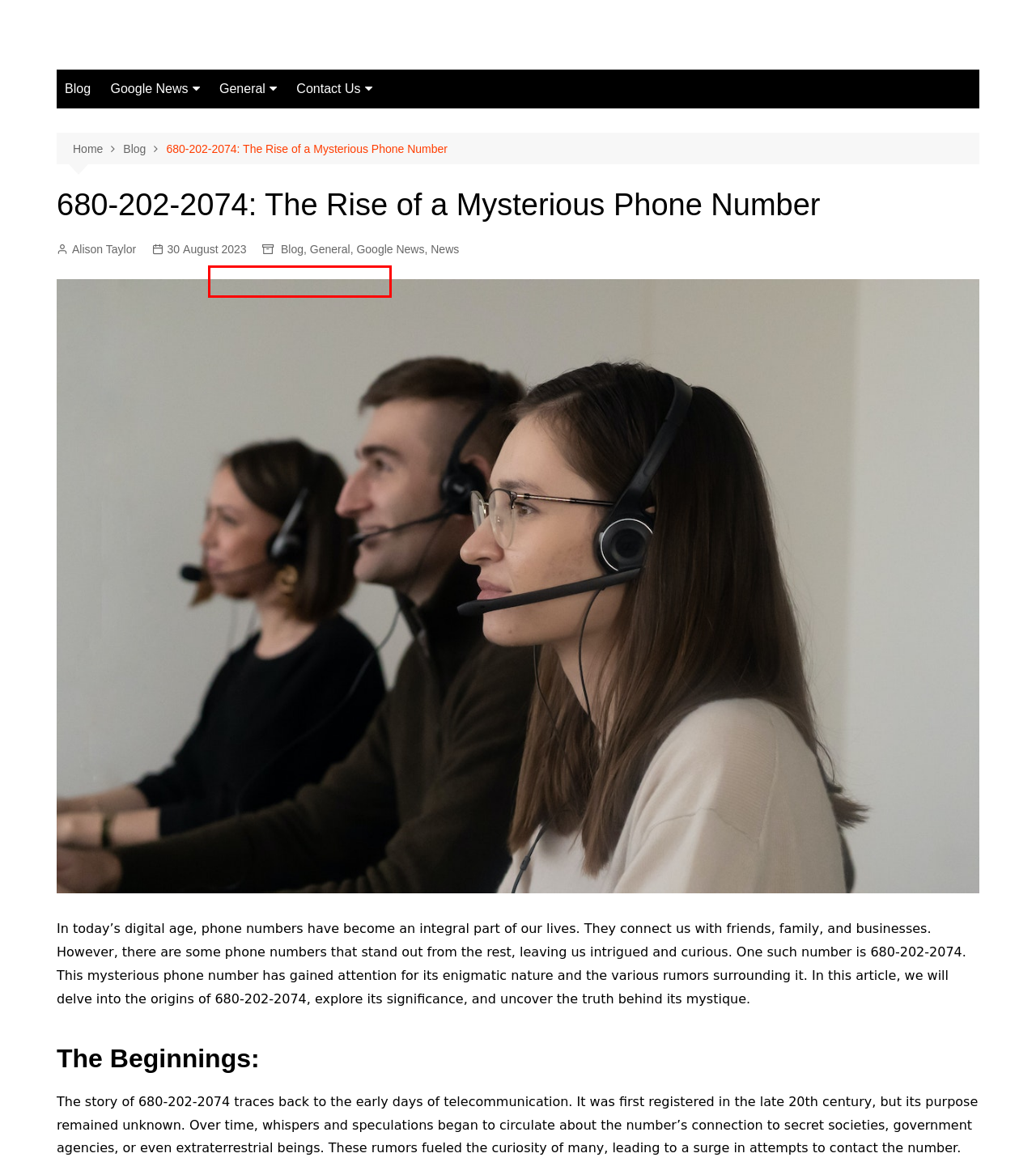You have a screenshot of a webpage with a red bounding box around a UI element. Determine which webpage description best matches the new webpage that results from clicking the element in the bounding box. Here are the candidates:
A. Blog Archives - Kontkonkord
B. Sports Archives - Kontkonkord
C. Top Stories Archives - Kontkonkord
D. Travel Archives - Kontkonkord
E. Vape Archives - Kontkonkord
F. Business Archives - Kontkonkord
G. Alison Taylor, Author at Kontkonkord
H. Affiliate Disclaimer - Kontkonkord

D